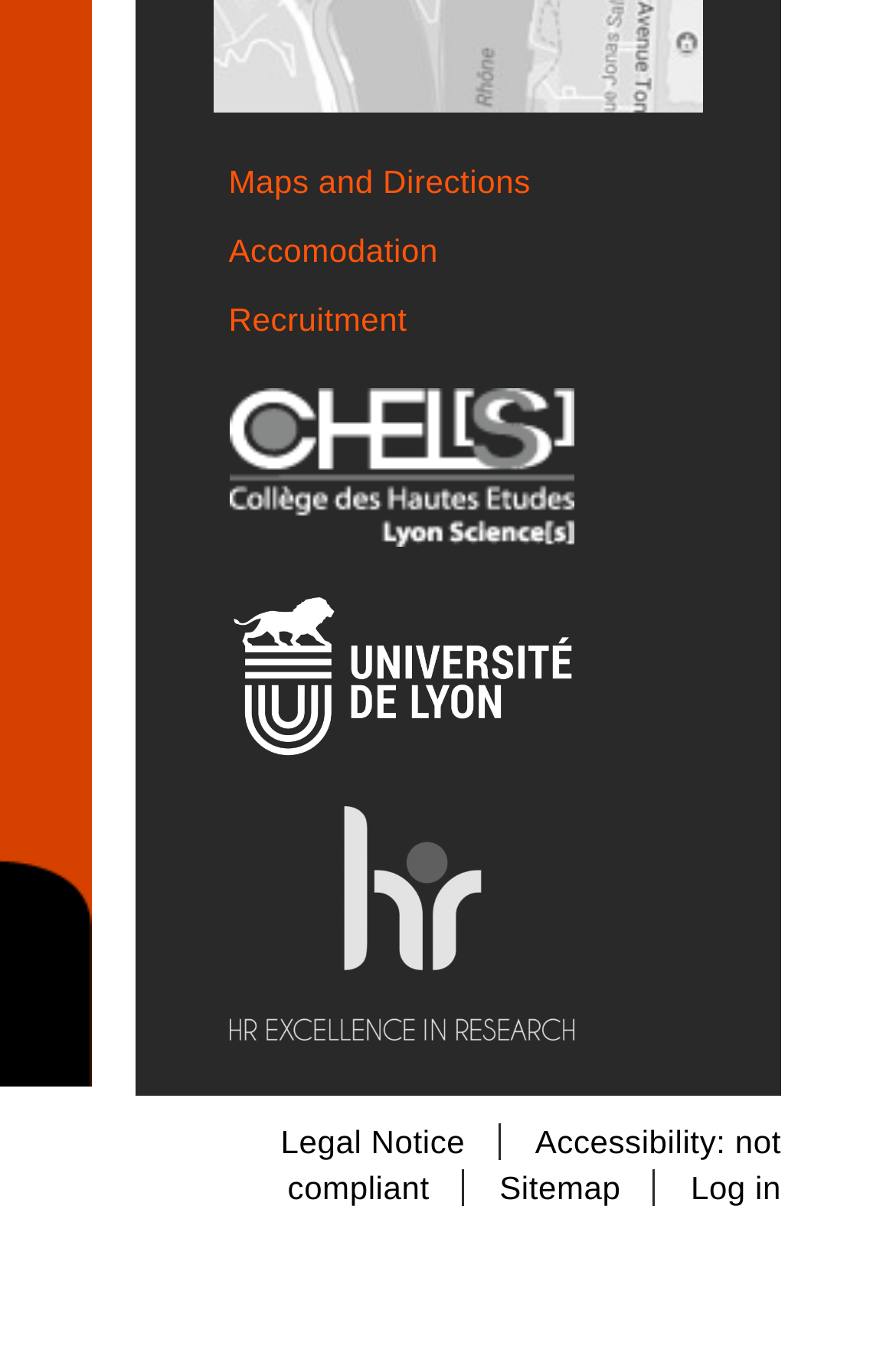Please determine the bounding box coordinates of the section I need to click to accomplish this instruction: "Go to Recruitment".

[0.255, 0.222, 0.454, 0.249]